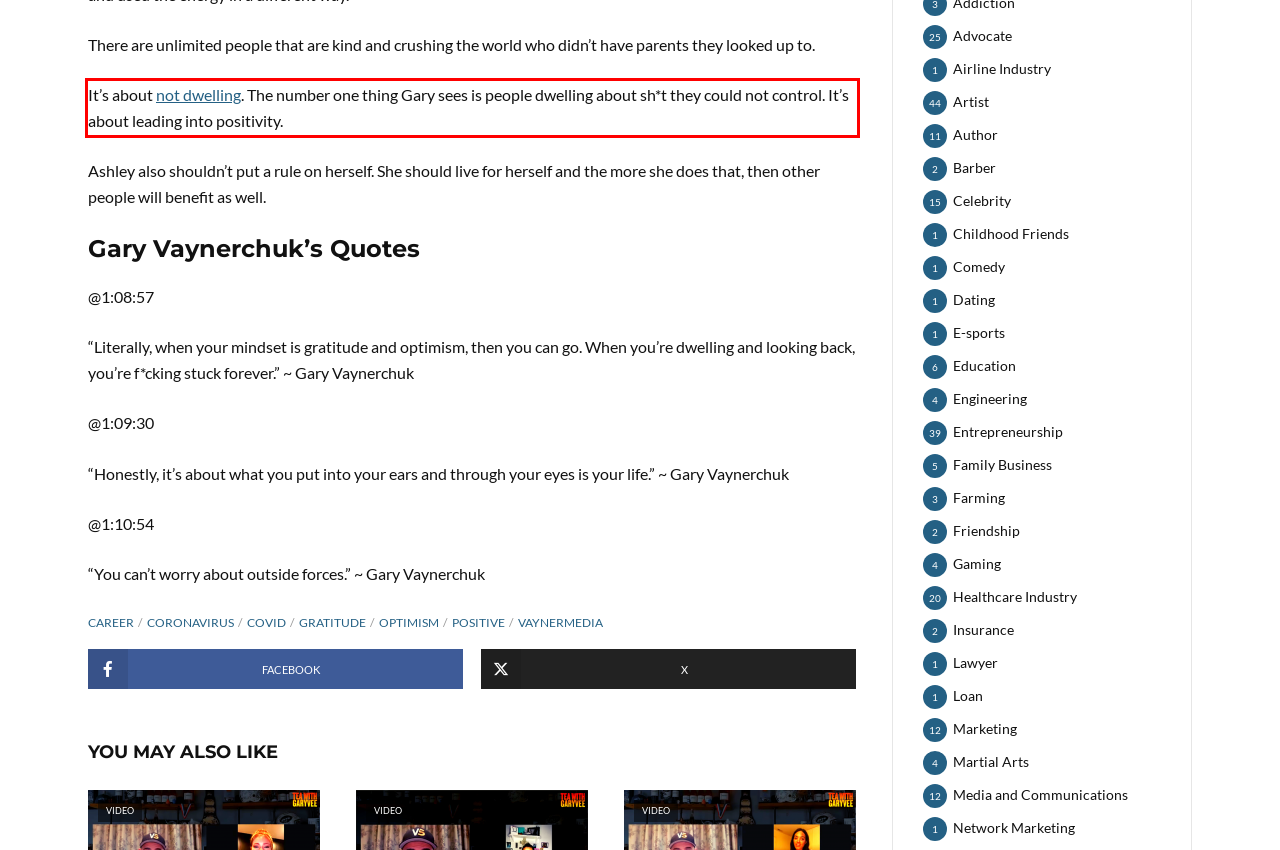Analyze the screenshot of a webpage where a red rectangle is bounding a UI element. Extract and generate the text content within this red bounding box.

It’s about not dwelling. The number one thing Gary sees is people dwelling about sh*t they could not control. It’s about leading into positivity.